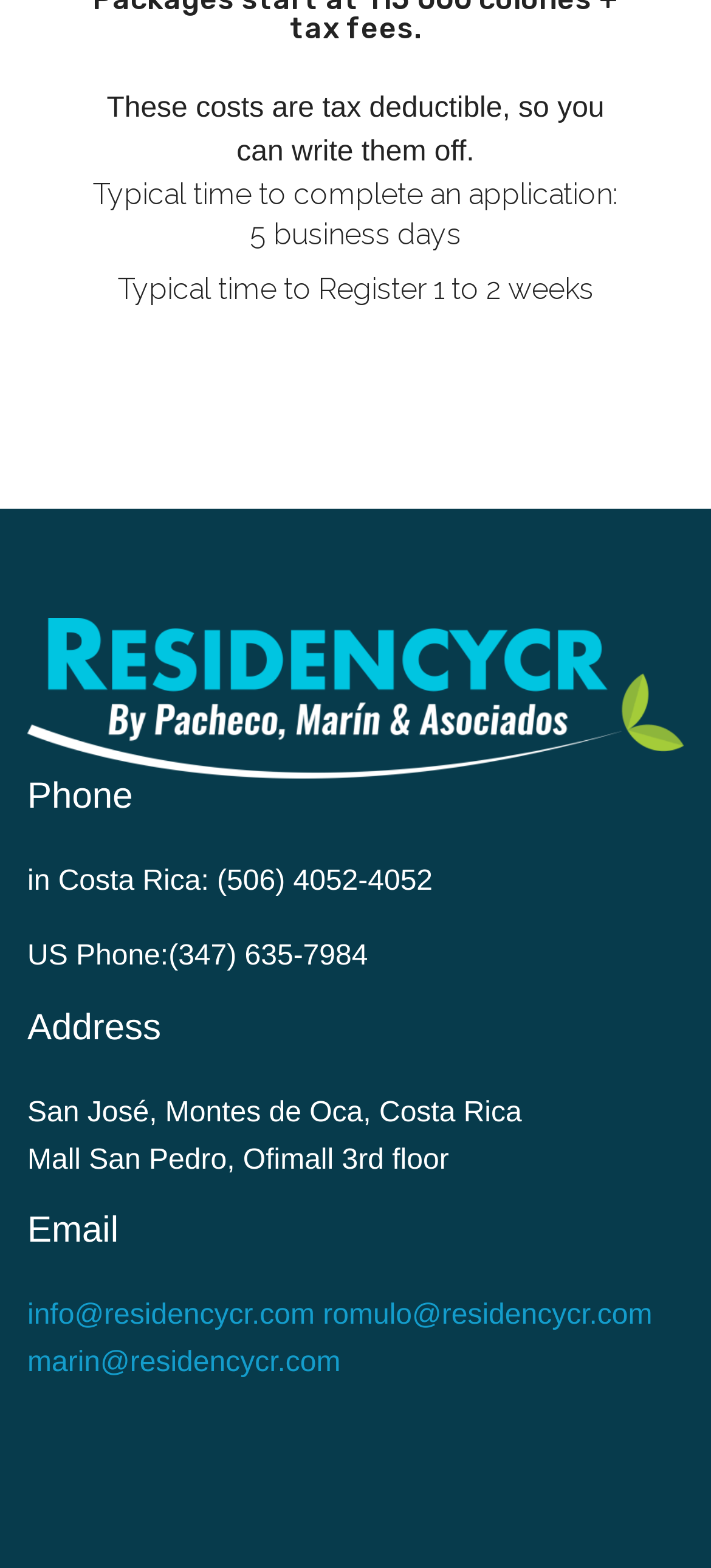Identify the bounding box coordinates of the HTML element based on this description: "alt="logo residencycr" title="logo residencycr"".

[0.038, 0.435, 0.962, 0.455]